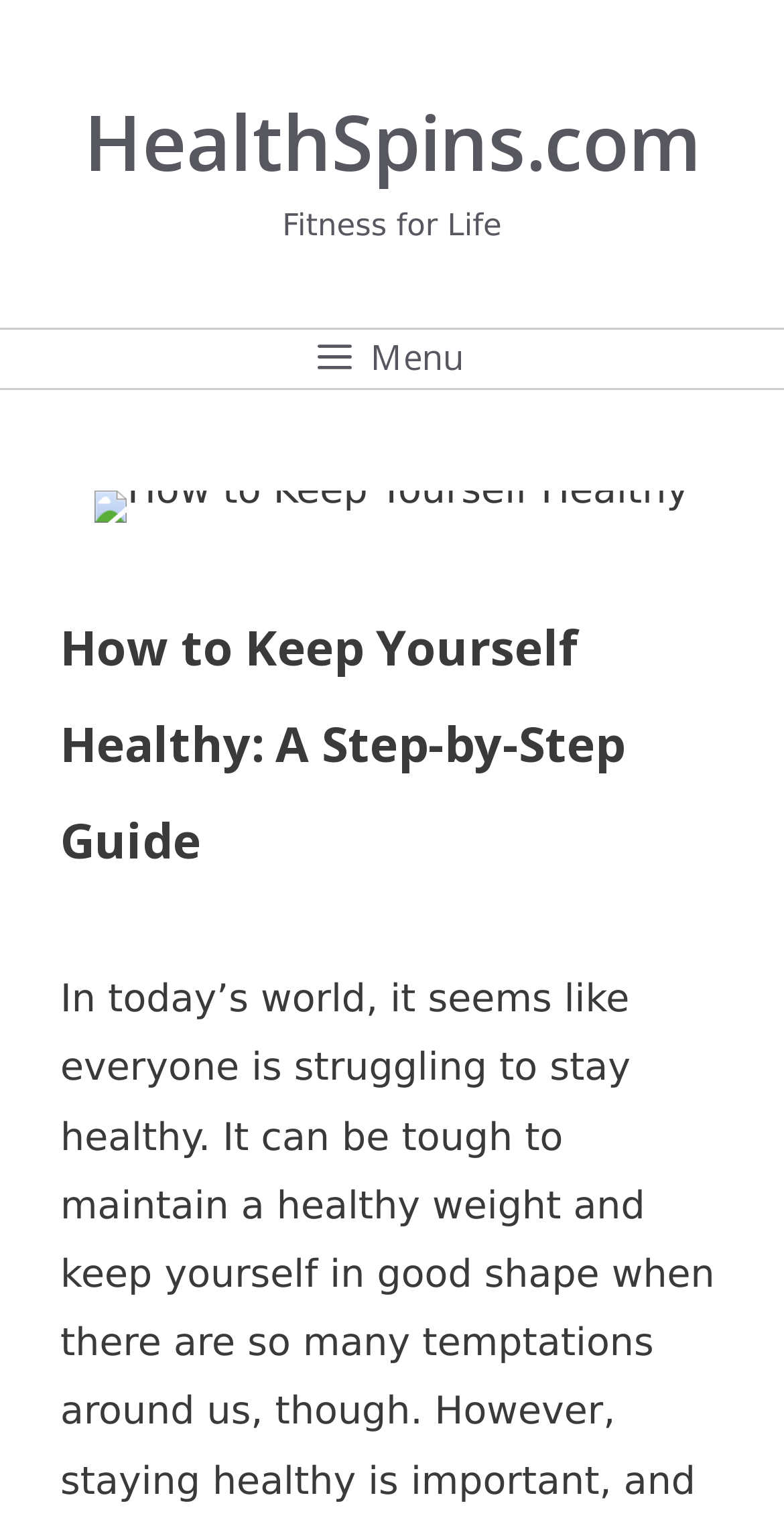Consider the image and give a detailed and elaborate answer to the question: 
What is the name of the website?

The name of the website can be found in the banner section at the top of the webpage, where it is written as 'HealthSpins.com'.